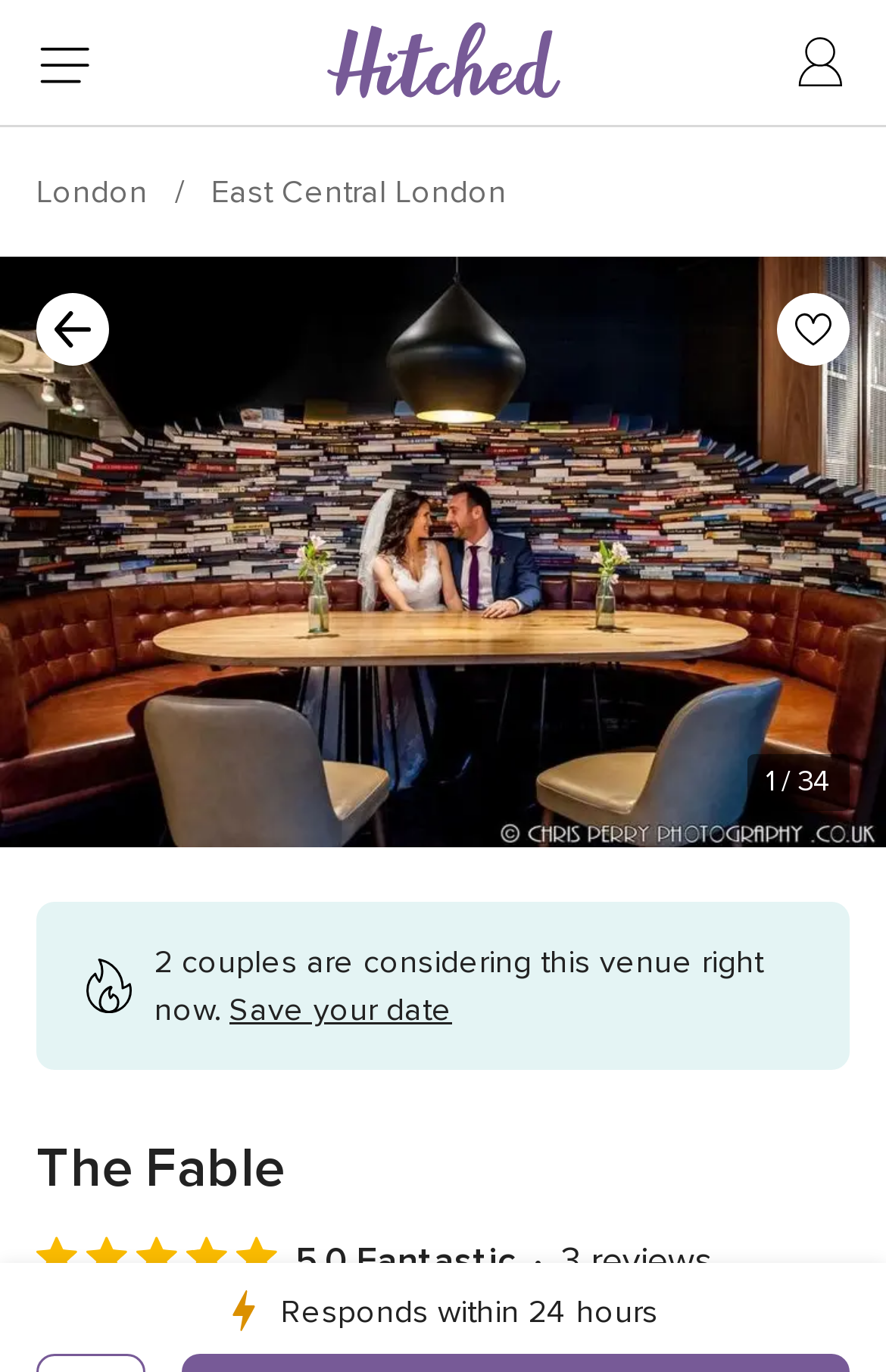Provide a single word or phrase answer to the question: 
What is the name of the wedding venue?

The Fable